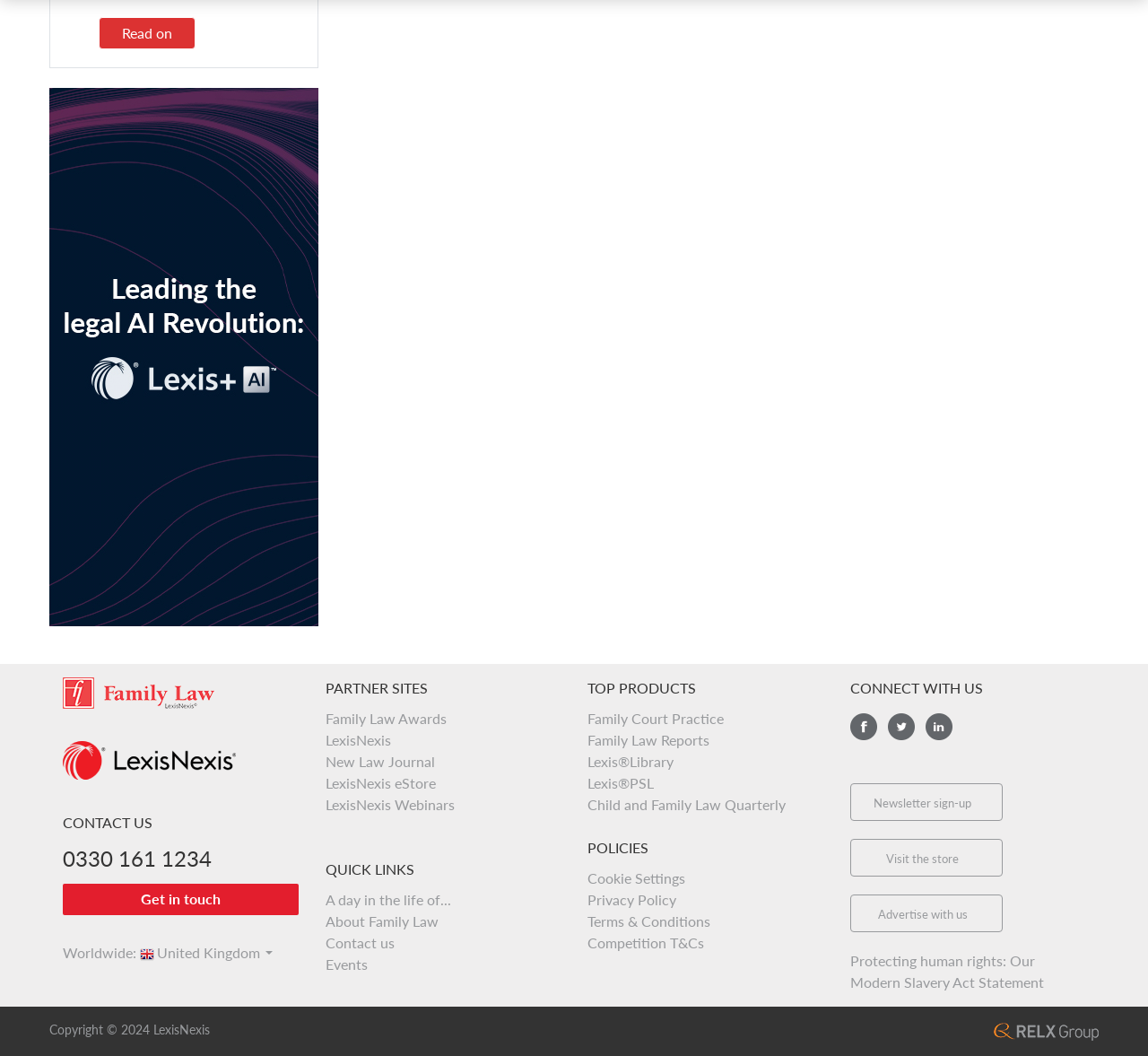Please mark the clickable region by giving the bounding box coordinates needed to complete this instruction: "Visit the LexisNexis eStore".

[0.283, 0.734, 0.379, 0.75]